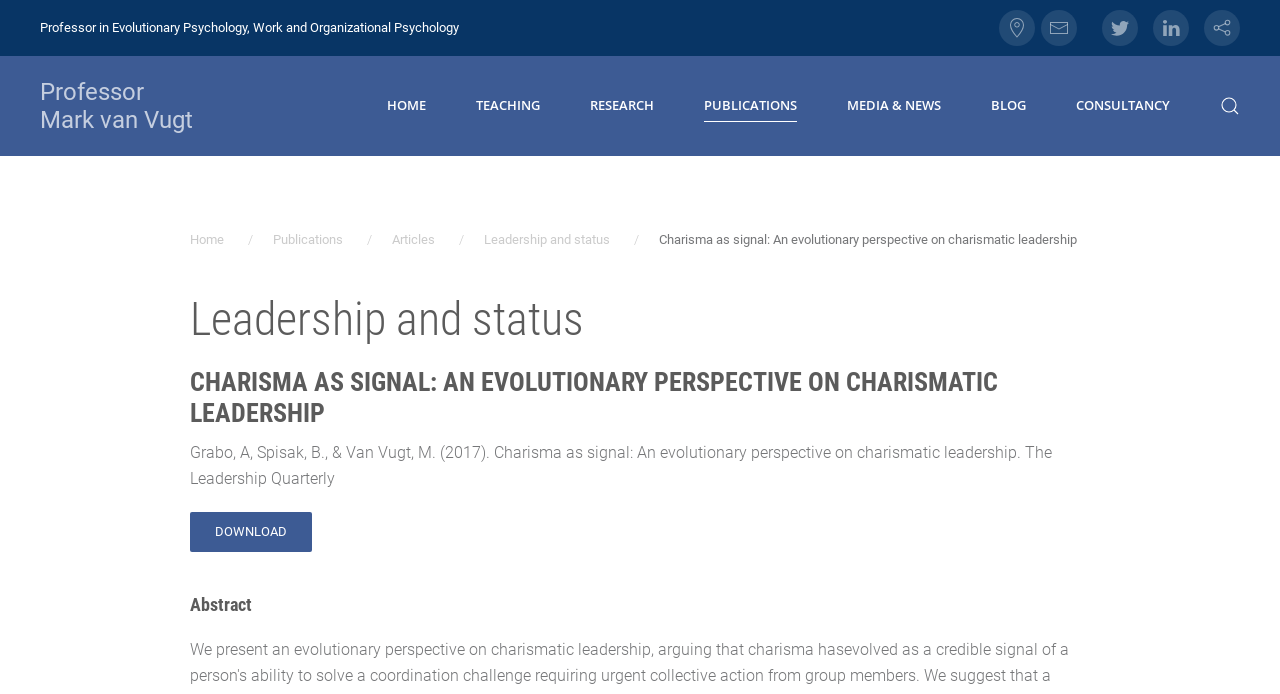Give a short answer using one word or phrase for the question:
What is the name of the journal where the research paper was published?

The Leadership Quarterly